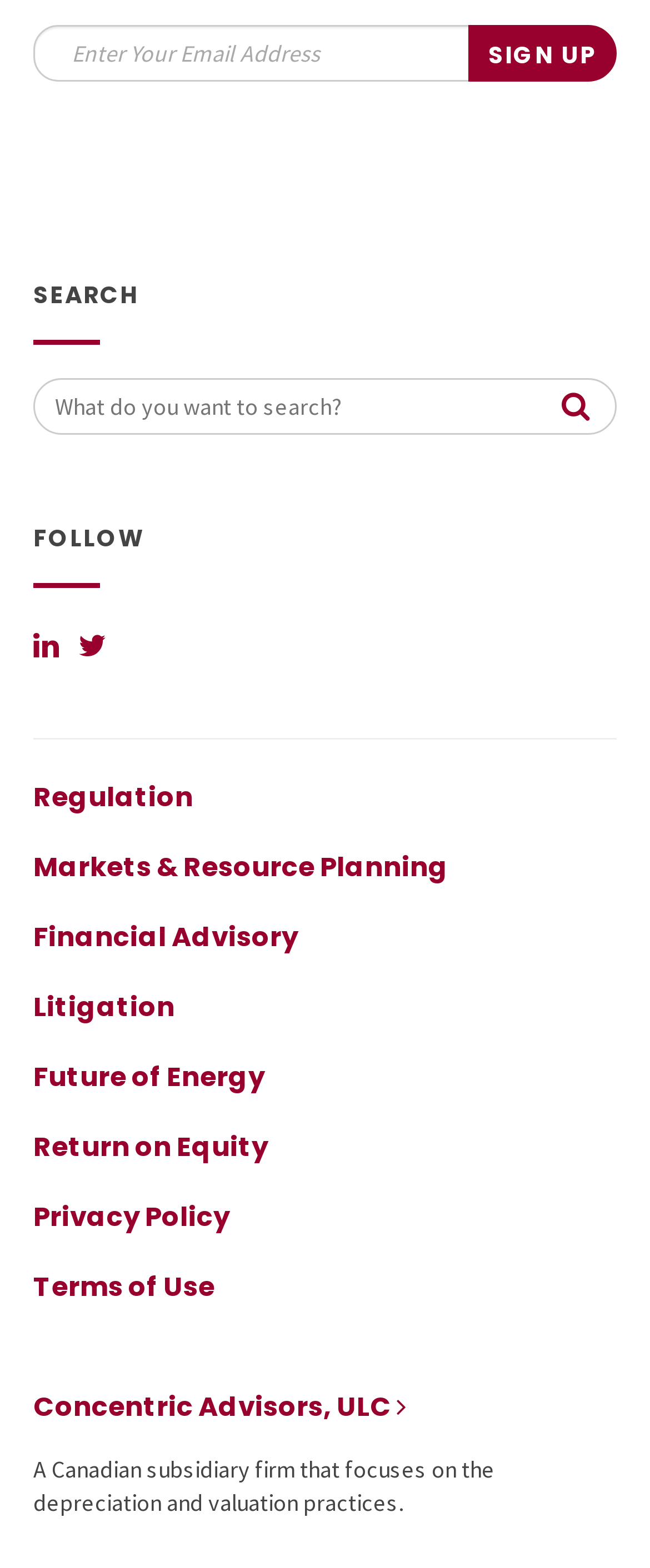Determine the bounding box for the HTML element described here: "Regulation". The coordinates should be given as [left, top, right, bottom] with each number being a float between 0 and 1.

[0.051, 0.497, 0.297, 0.521]